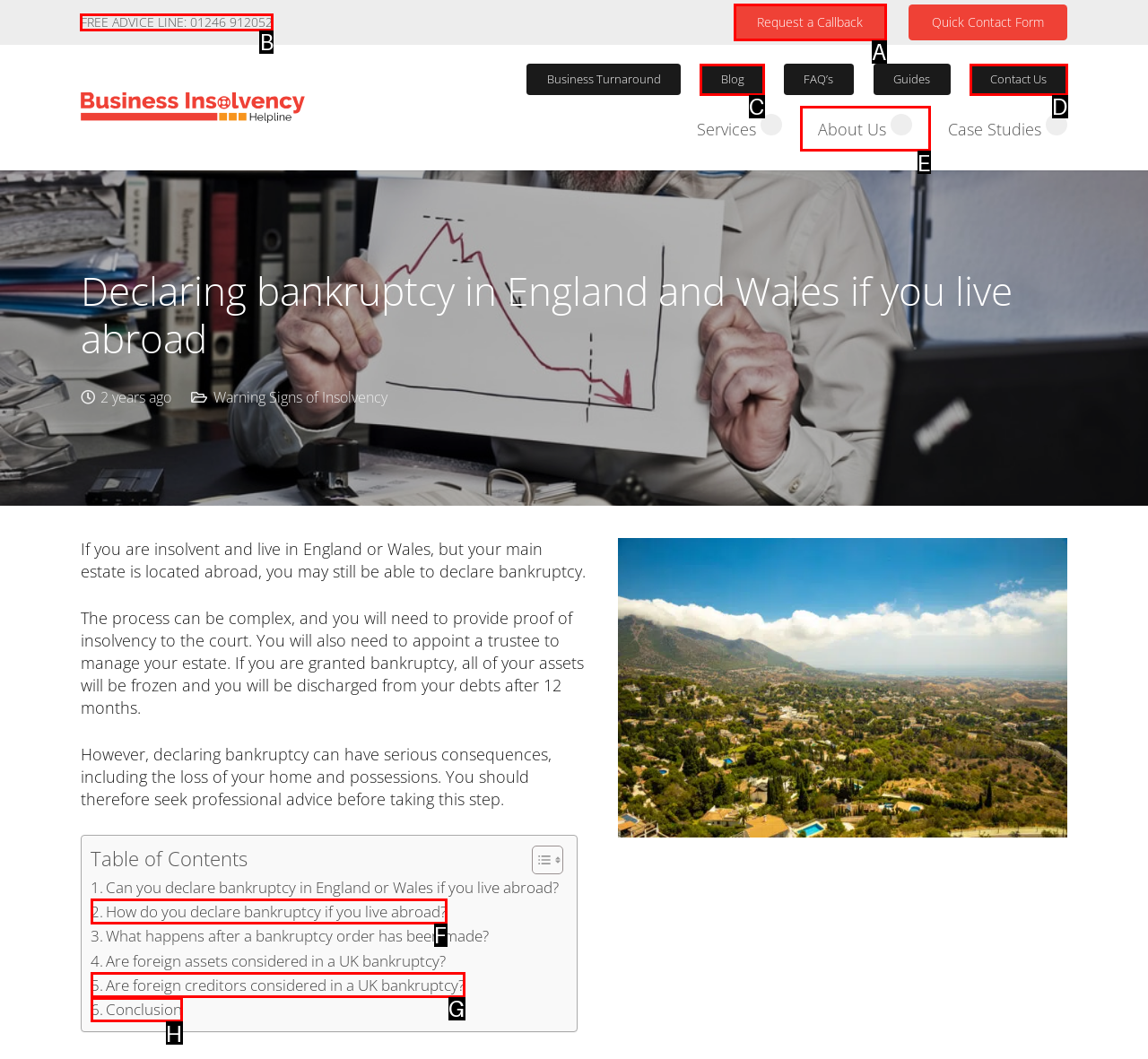Identify the HTML element I need to click to complete this task: Call the free advice line Provide the option's letter from the available choices.

B